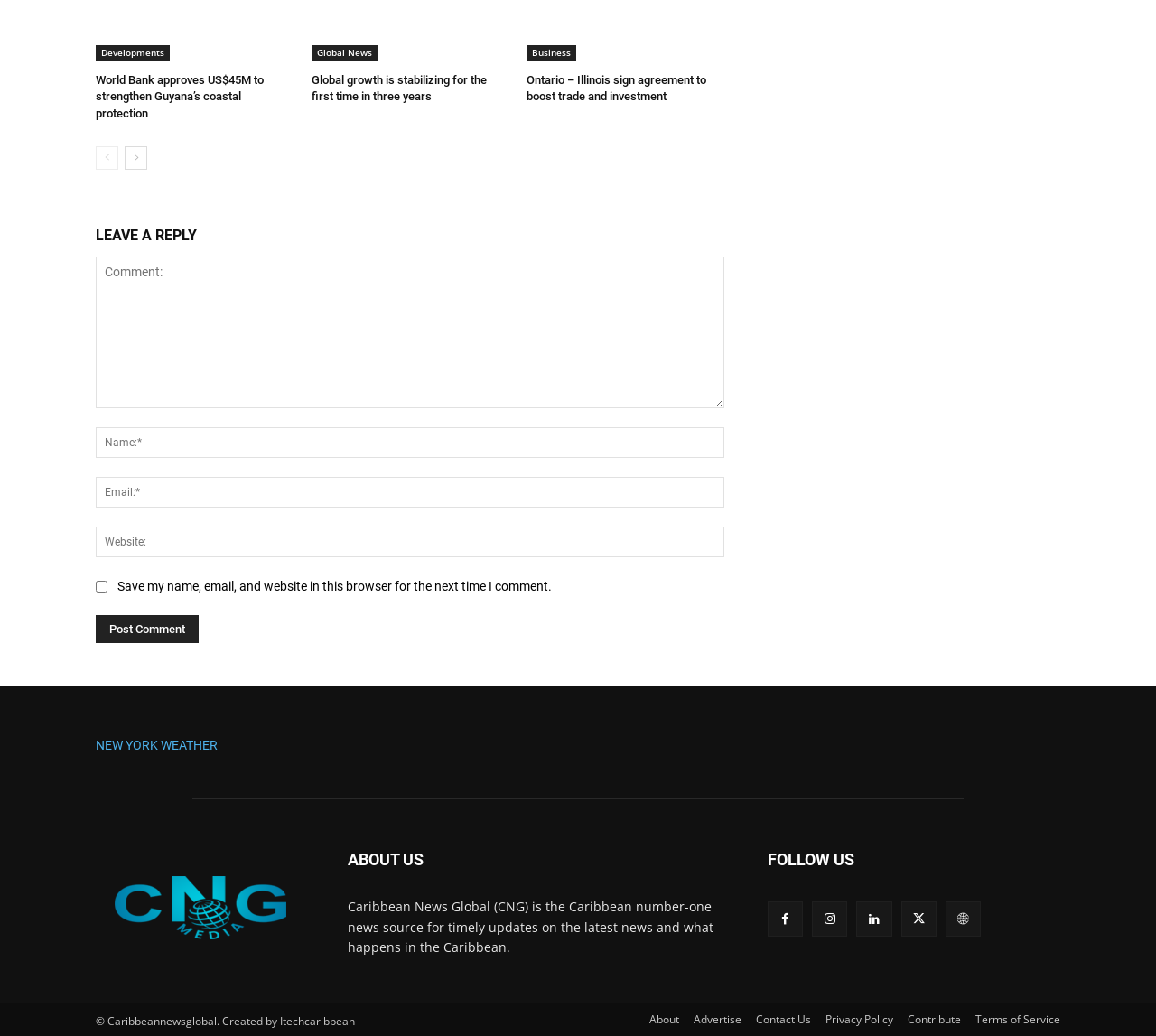Locate the coordinates of the bounding box for the clickable region that fulfills this instruction: "Toggle dropdown menu for keyword Outcome and Process Assessment, Health Care".

None